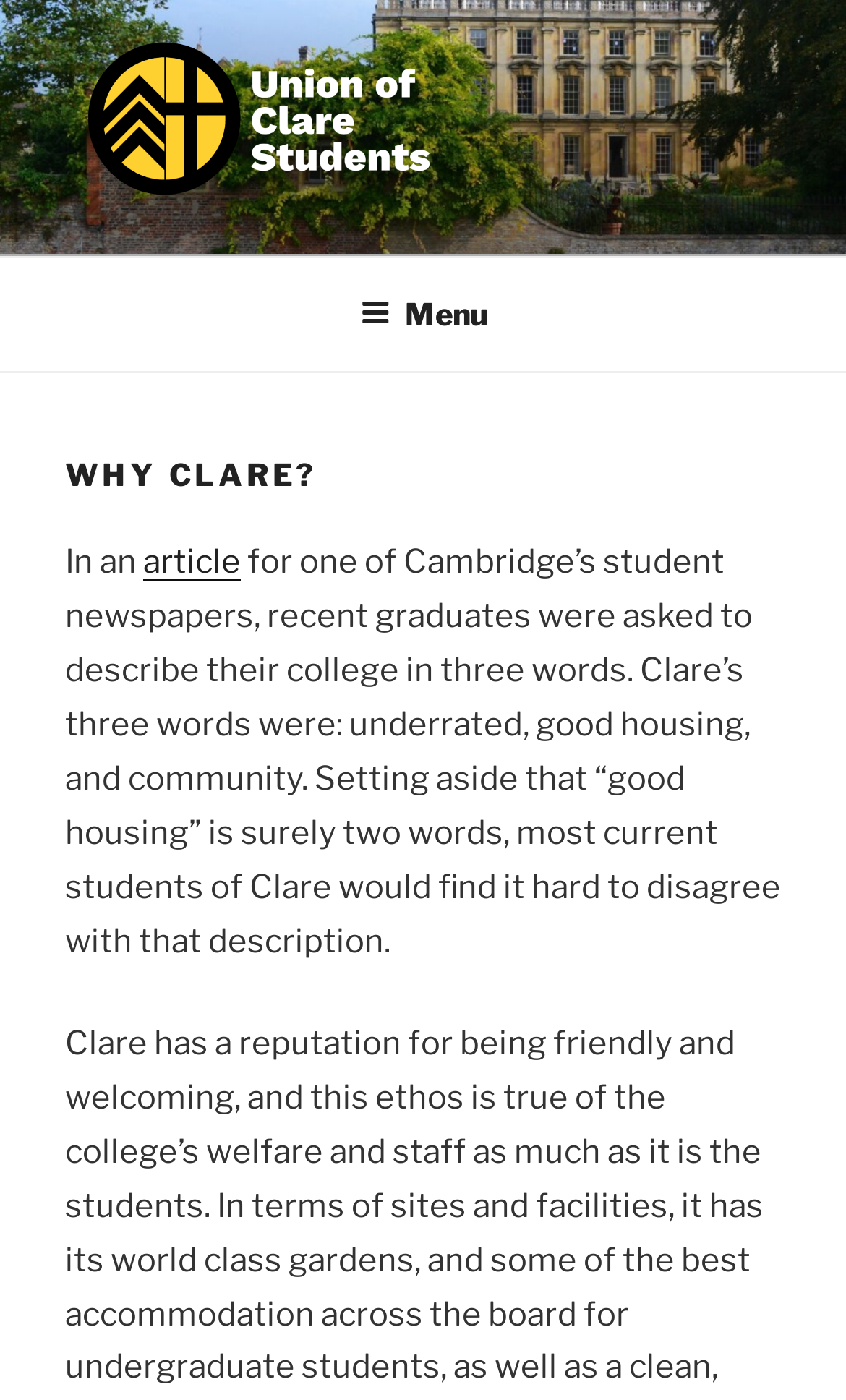What is the purpose of the top menu?
Using the visual information, reply with a single word or short phrase.

Navigation